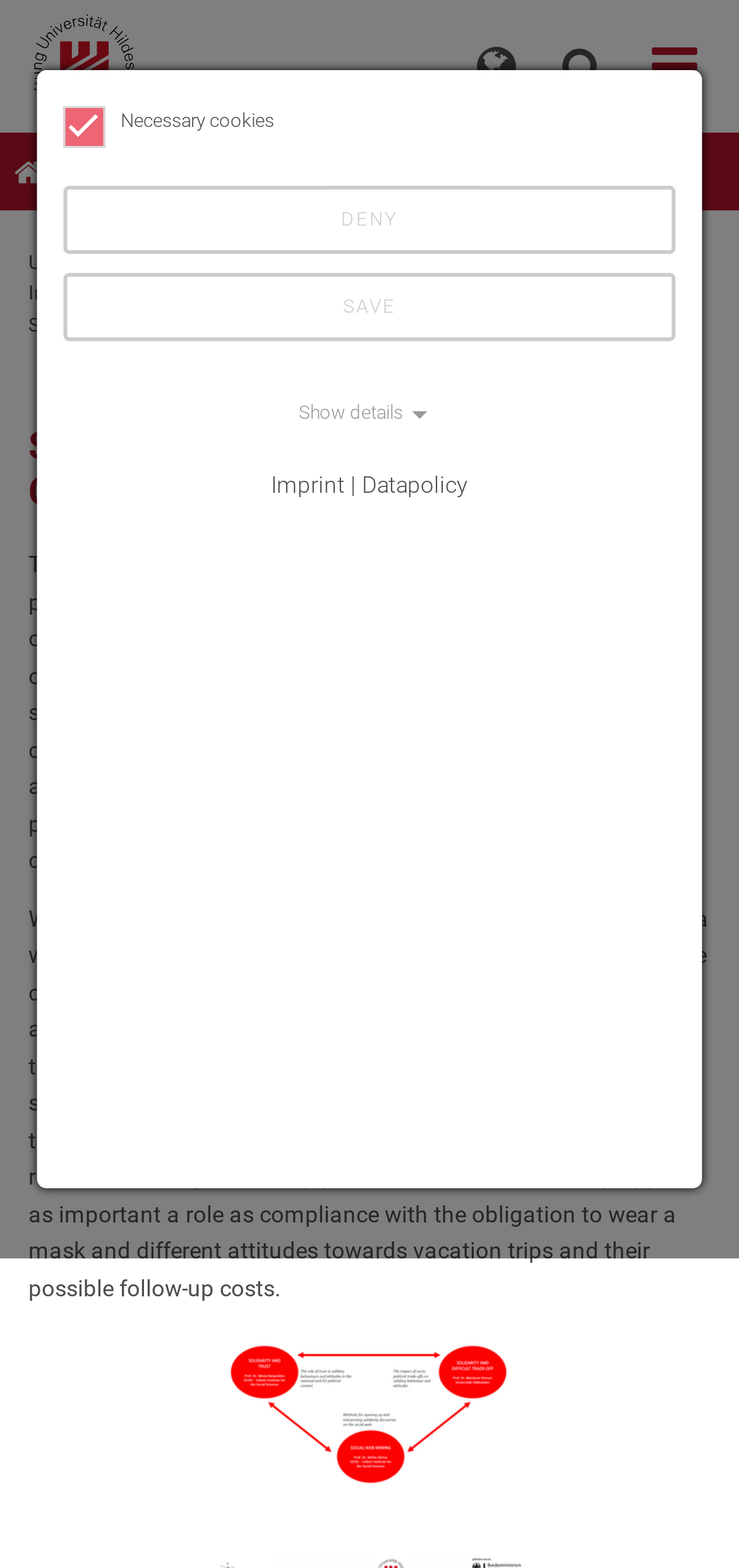What is the language of the webpage?
Based on the image, give a one-word or short phrase answer.

English